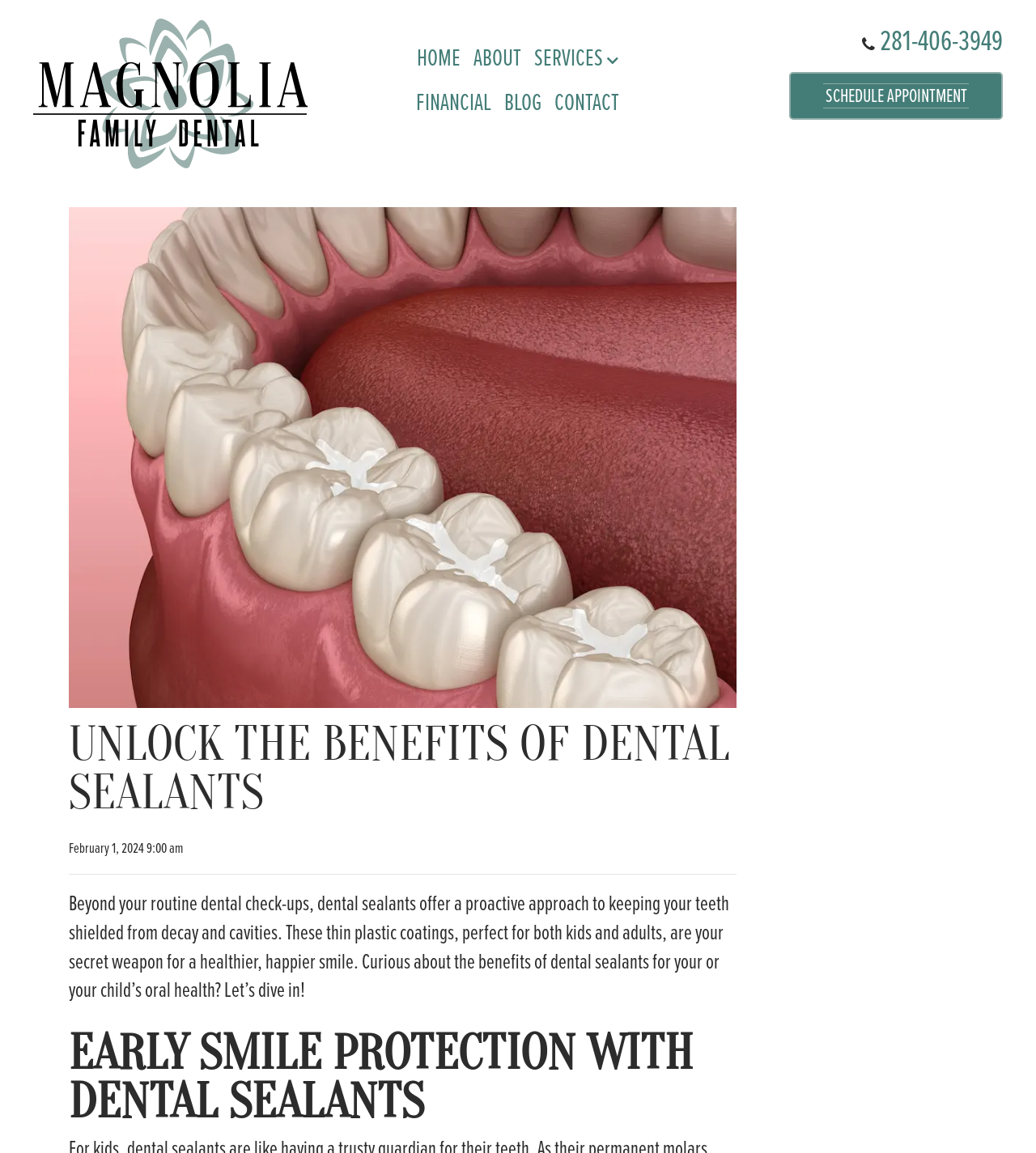Look at the image and give a detailed response to the following question: What is the date of the blog post?

I found the date of the blog post by looking at the text 'February 1, 2024 9:00 am' below the heading 'UNLOCK THE BENEFITS OF DENTAL SEALANTS'.